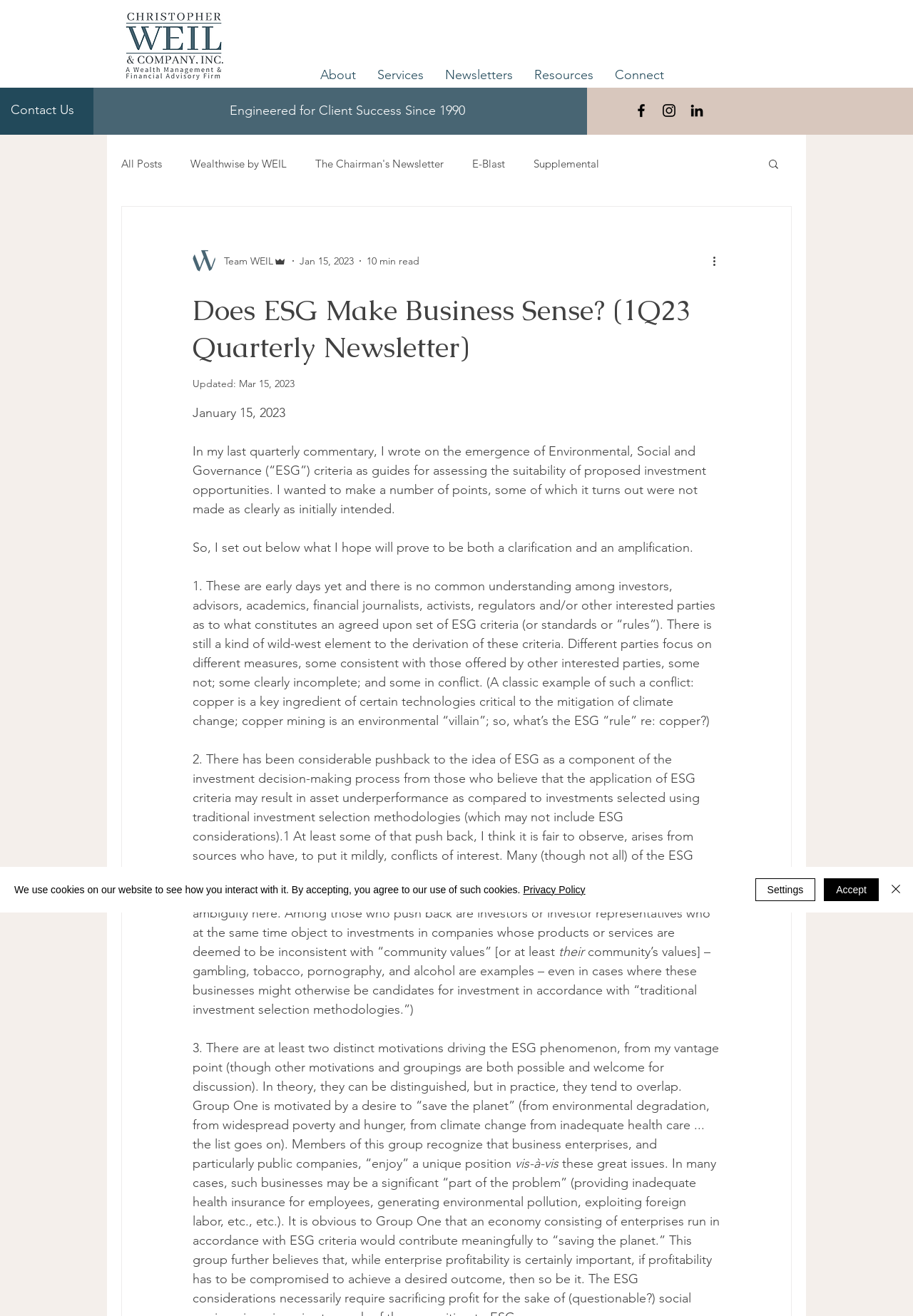Please identify the primary heading of the webpage and give its text content.

Does ESG Make Business Sense? (1Q23 Quarterly Newsletter)